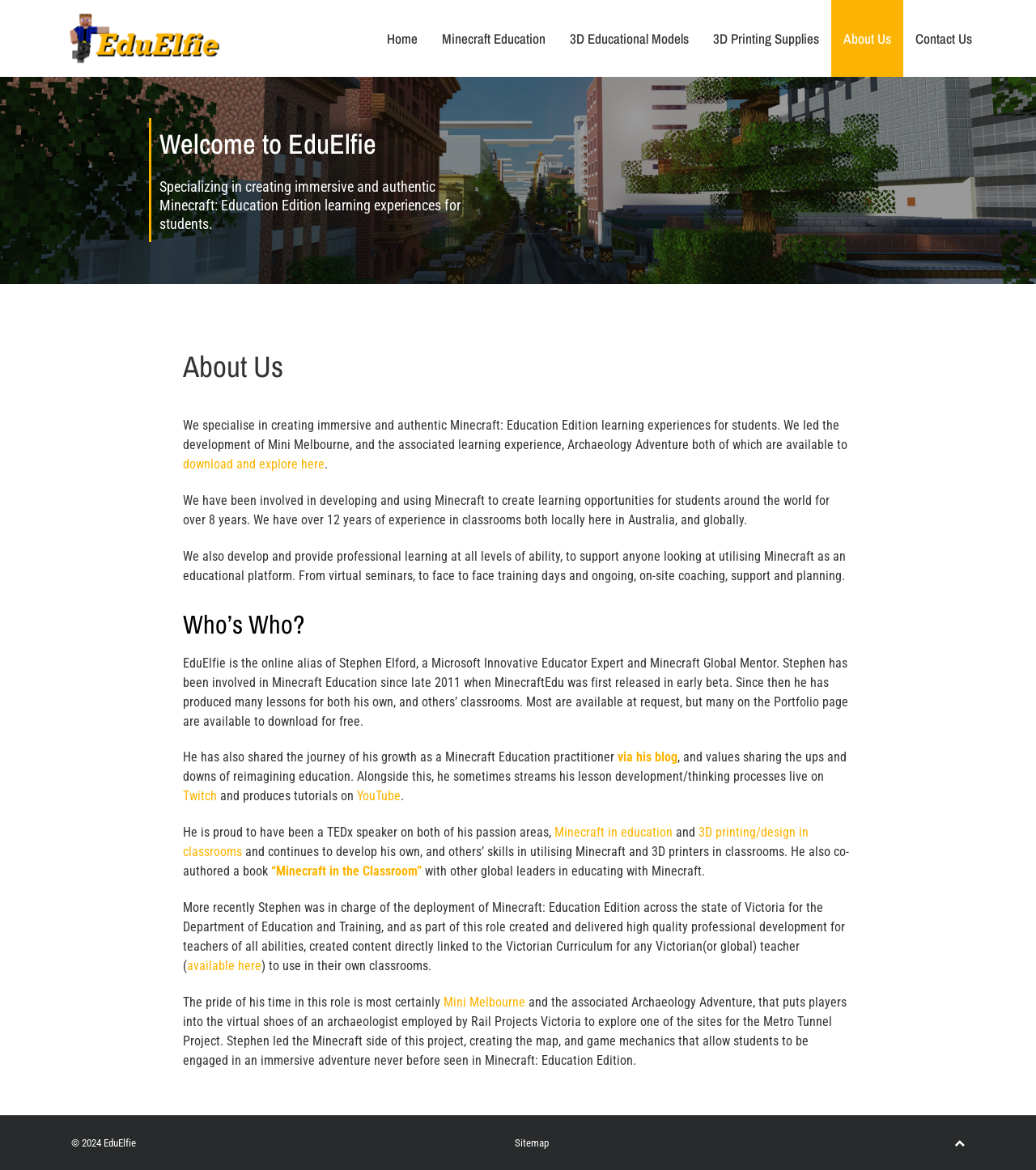Using the elements shown in the image, answer the question comprehensively: What is the name of the project led by Stephen Elford?

Based on the webpage content, Stephen Elford led the development of Mini Melbourne, and the associated learning experience, Archaeology Adventure, as mentioned in the StaticText 'The pride of his time in this role is most certainly Mini Melbourne...'